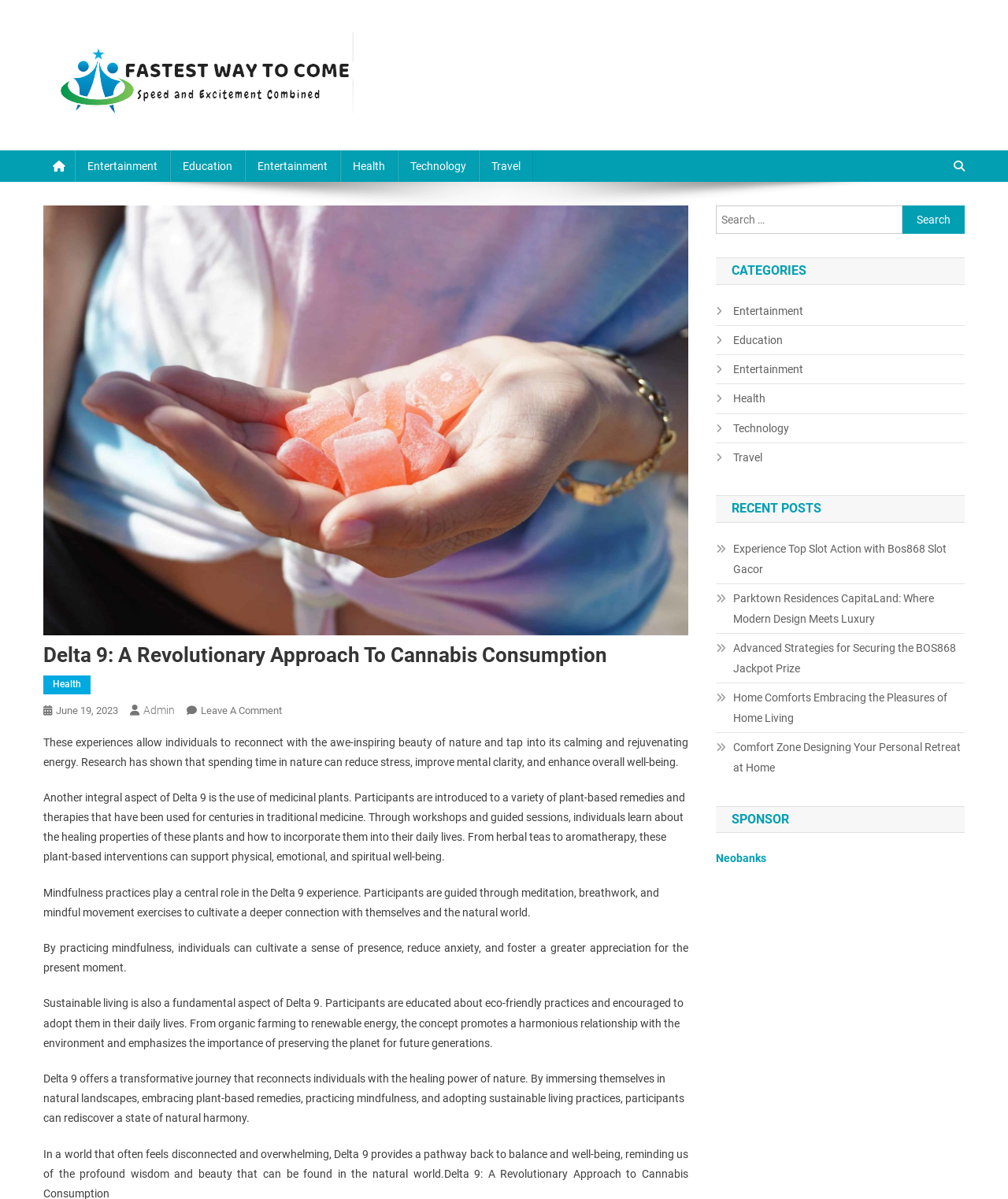With reference to the screenshot, provide a detailed response to the question below:
What is the significance of medicinal plants in Delta 9?

According to the webpage, medicinal plants are an integral aspect of Delta 9, and participants are introduced to a variety of plant-based remedies and therapies that have been used for centuries in traditional medicine, which support physical, emotional, and spiritual well-being.